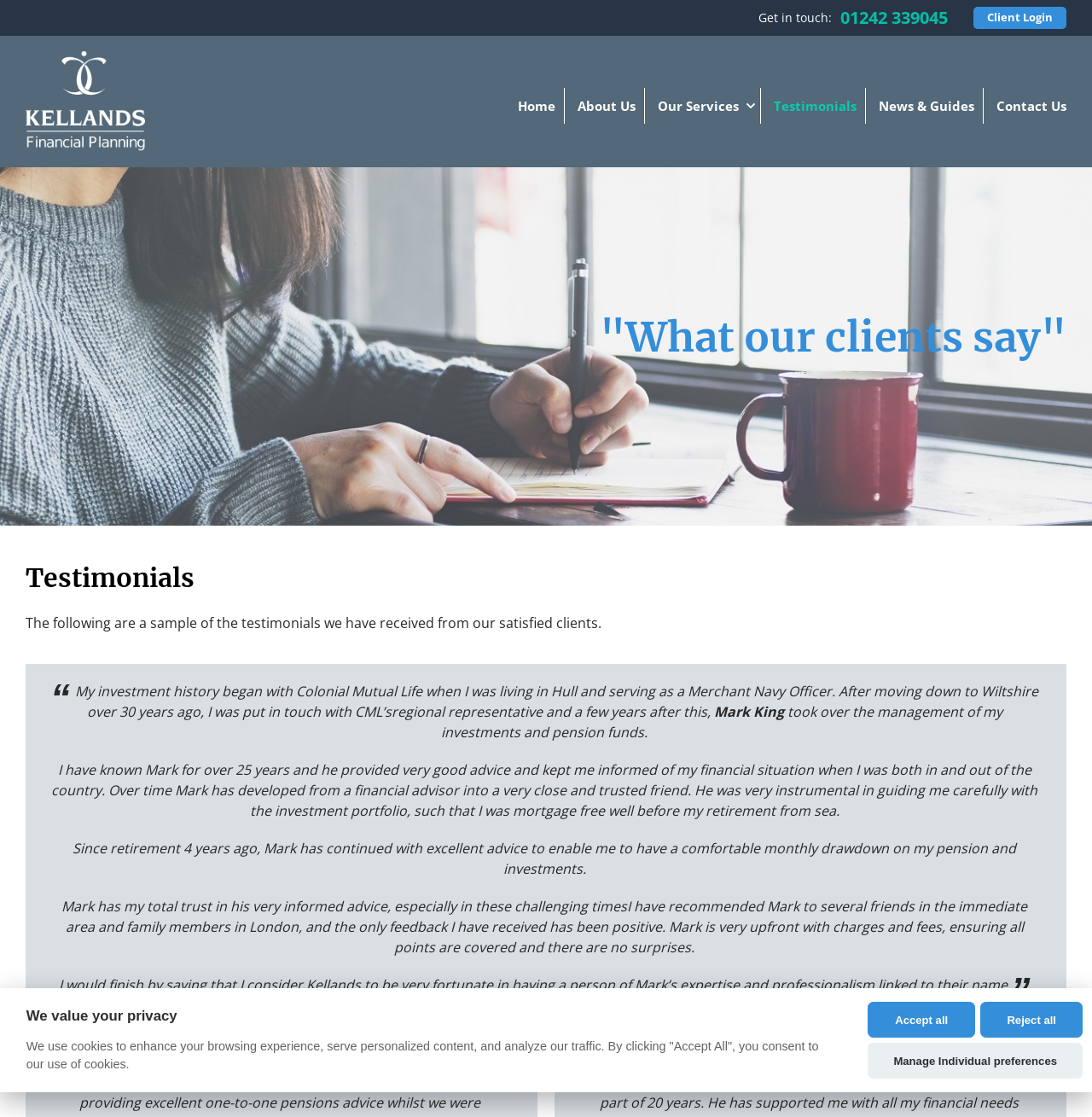Offer a meticulous description of the webpage's structure and content.

The webpage is titled "Testimonials - Kellands Cheltenham" and features a collection of testimonials from satisfied clients. At the top of the page, there is a navigation menu with links to "Home", "About Us", "Our Services", "Testimonials", "News & Guides", and "Contact Us". Below the navigation menu, there is a heading that reads "What our clients say" followed by a subheading "Testimonials".

The main content of the page is a series of testimonials, each presented in a blockquote format with a quote from a client, followed by their name. The first testimonial is from Mark King, who shares his positive experience with Kellands Cheltenham. The quote is divided into several paragraphs, with the client's name appearing at the end of the quote.

To the left of the testimonials, there is a logo of Kellands Cheltenham Financial Planning, which is also a link. Above the logo, there are three links: "Get in touch:", "01242 339045", and "Client Login". At the bottom of the page, there is a dialog box with a heading "We value your privacy" and a message about the use of cookies on the website. The dialog box has three buttons: "Accept all", "Reject all", and "Manage Individual preferences".